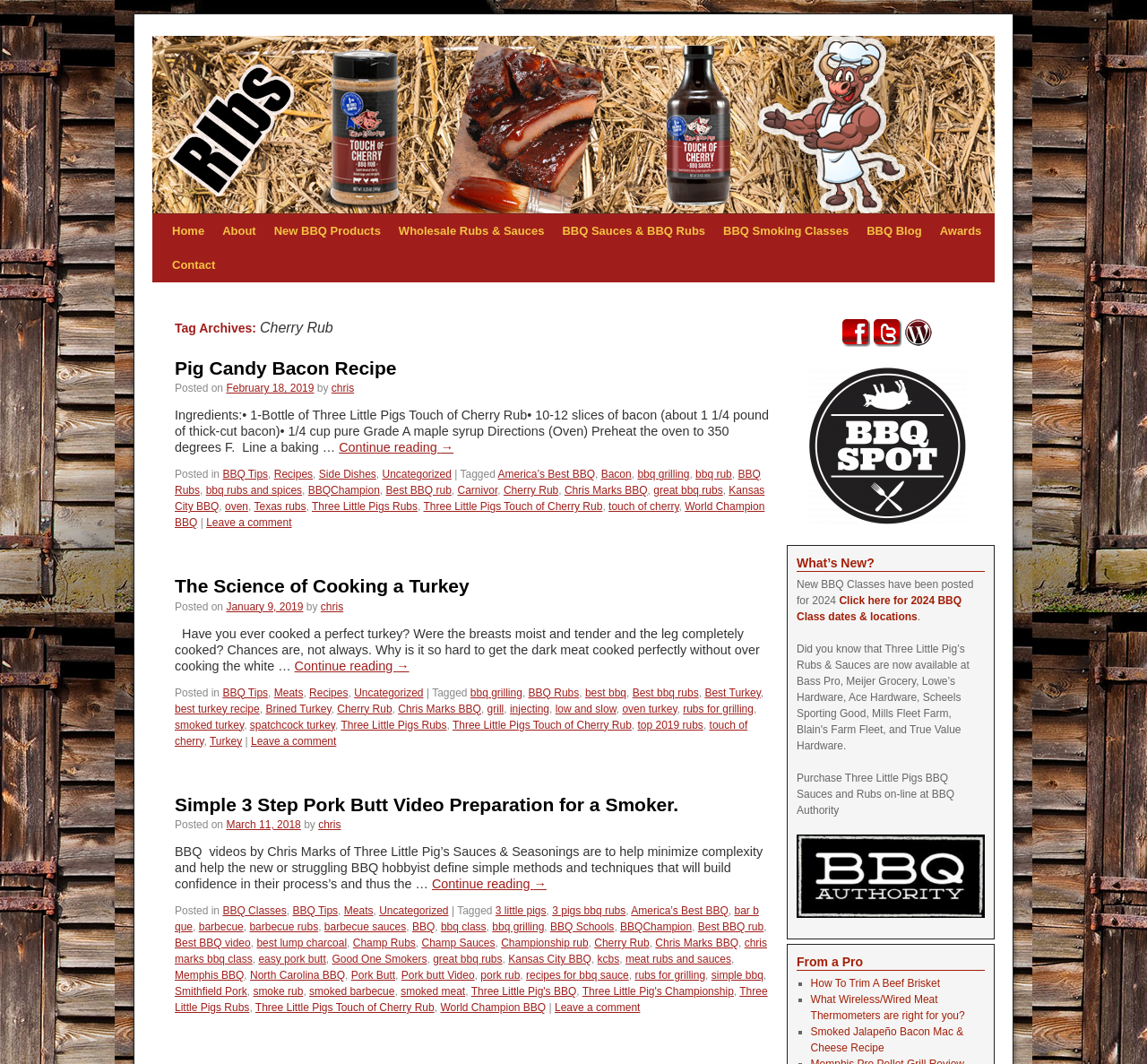What is the topic of the second blog post?
Please answer the question as detailed as possible based on the image.

I found the answer by looking at the headings of the blog posts, where the second one is titled 'The Science of Cooking a Turkey'.